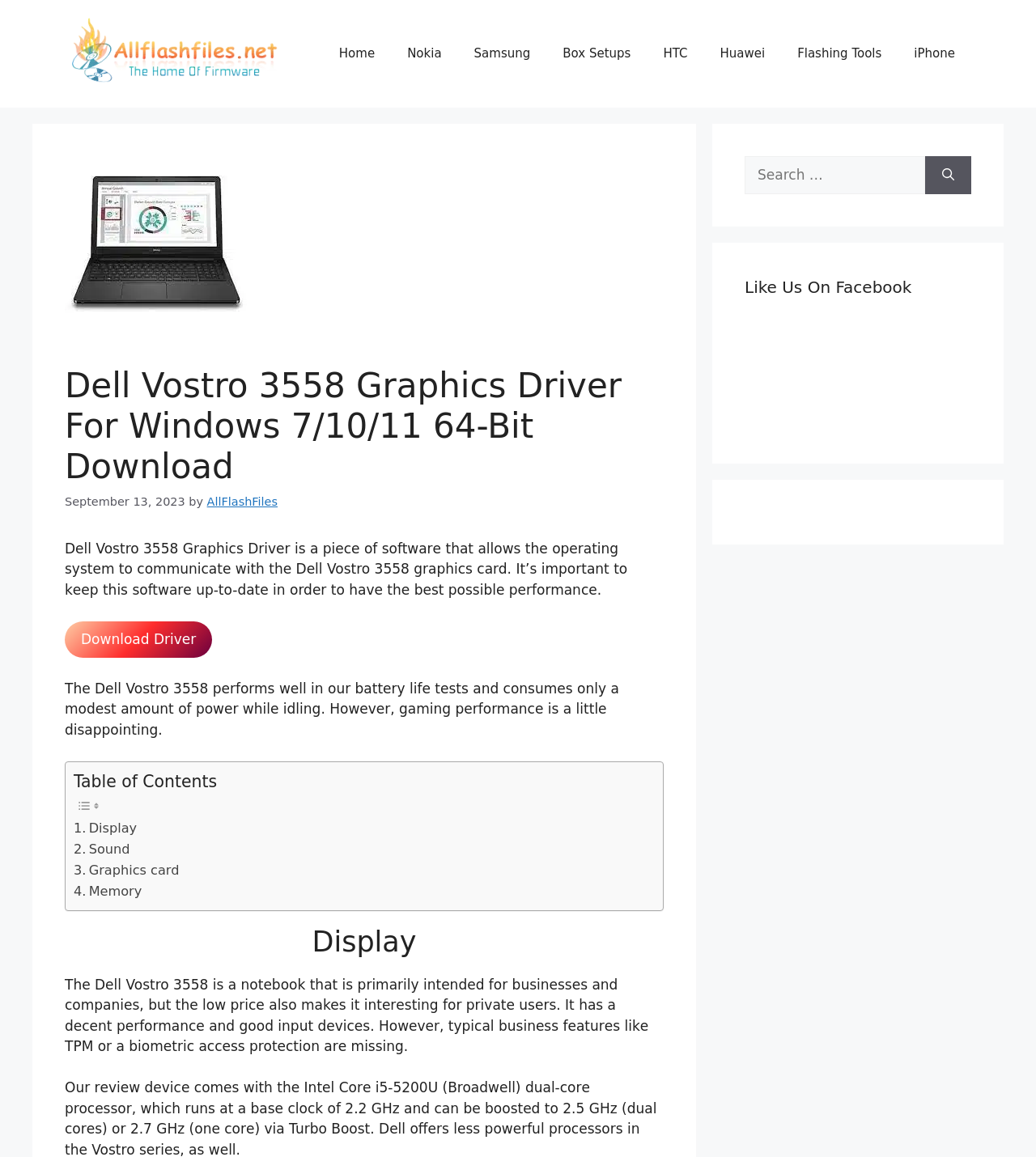From the details in the image, provide a thorough response to the question: What is the topic of the webpage content?

The topic of the webpage content is the Dell Vostro 3558 laptop, as evident from the heading 'Dell Vostro 3558 Graphics Driver For Windows 7/10/11 64-Bit Download' and the subsequent content discussing the laptop's features and performance.